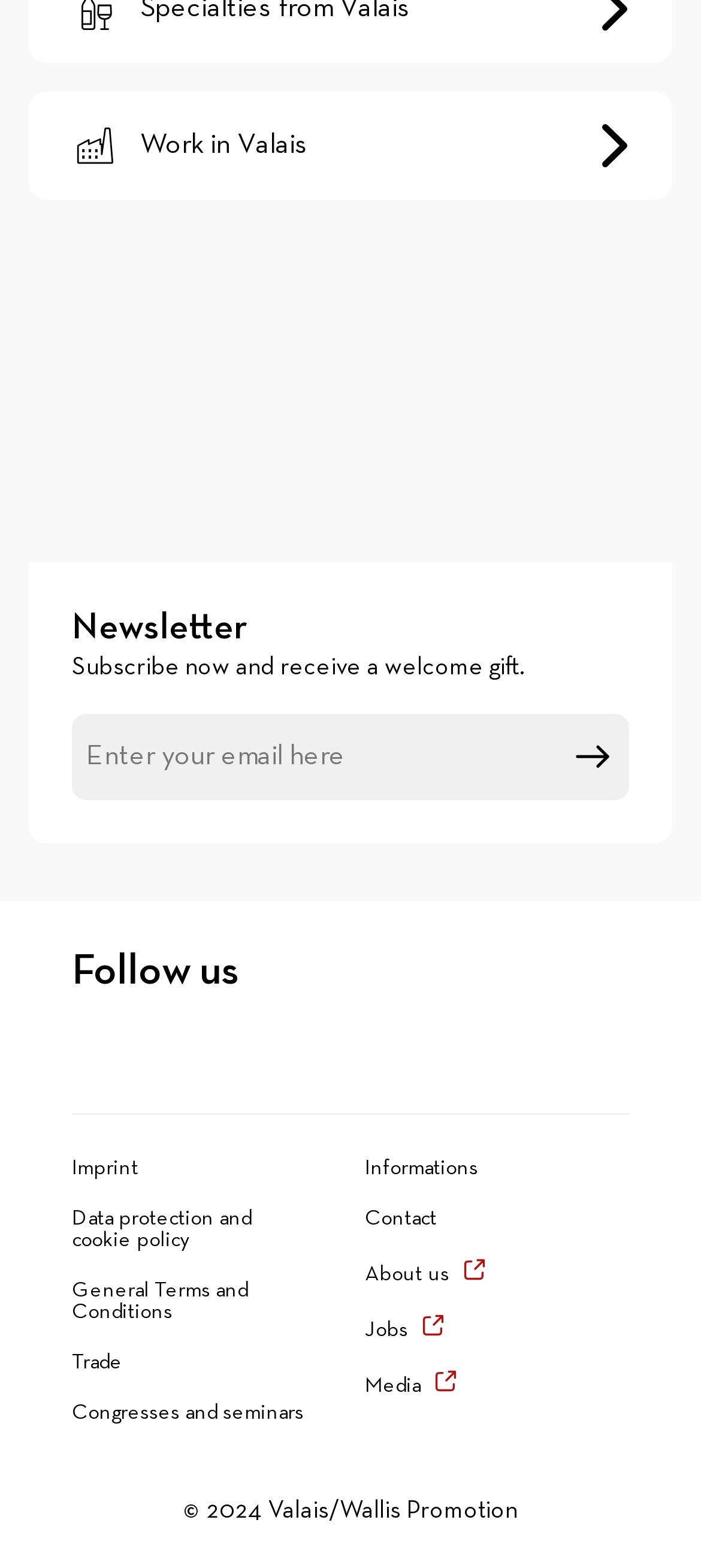Pinpoint the bounding box coordinates of the clickable element to carry out the following instruction: "Visit the imprint page."

[0.103, 0.738, 0.479, 0.752]